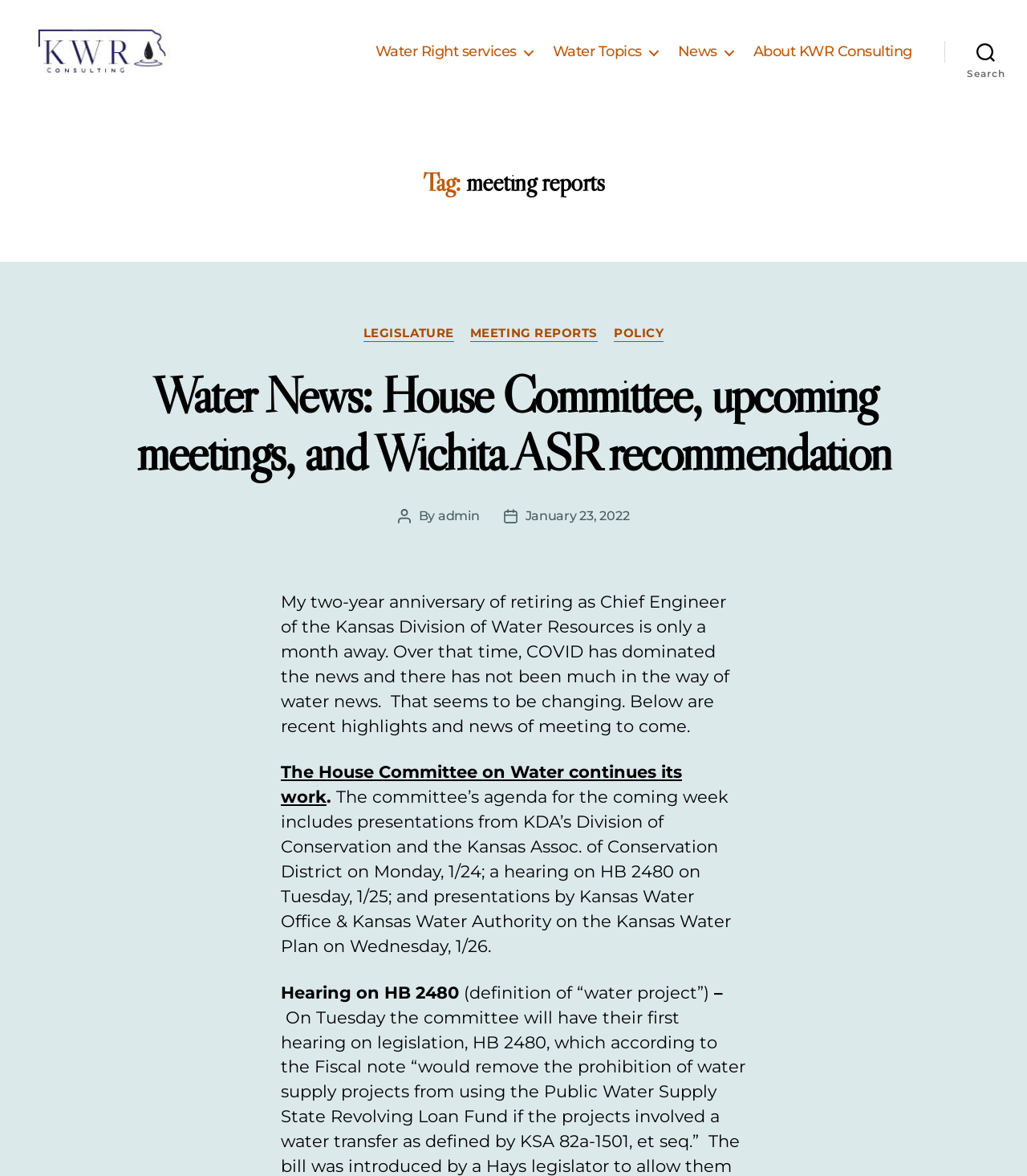Please identify the coordinates of the bounding box for the clickable region that will accomplish this instruction: "read Water News: House Committee, upcoming meetings, and Wichita ASR recommendation".

[0.133, 0.309, 0.867, 0.413]